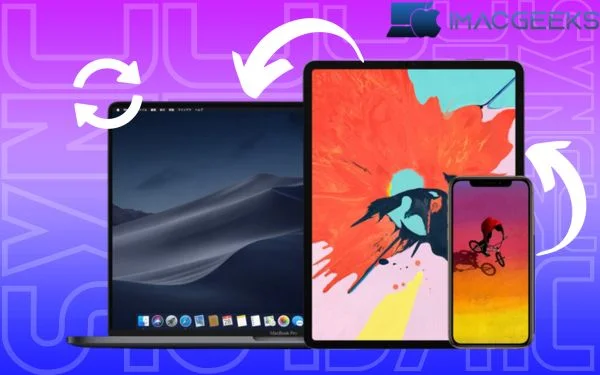What is the purpose of the arrows in the image?
Refer to the screenshot and deliver a thorough answer to the question presented.

Arrows indicating data transfer or synchronization highlight the interconnectedness of these devices, emphasizing the ease with which users can share content such as photos, documents, and music across their Apple ecosystem.